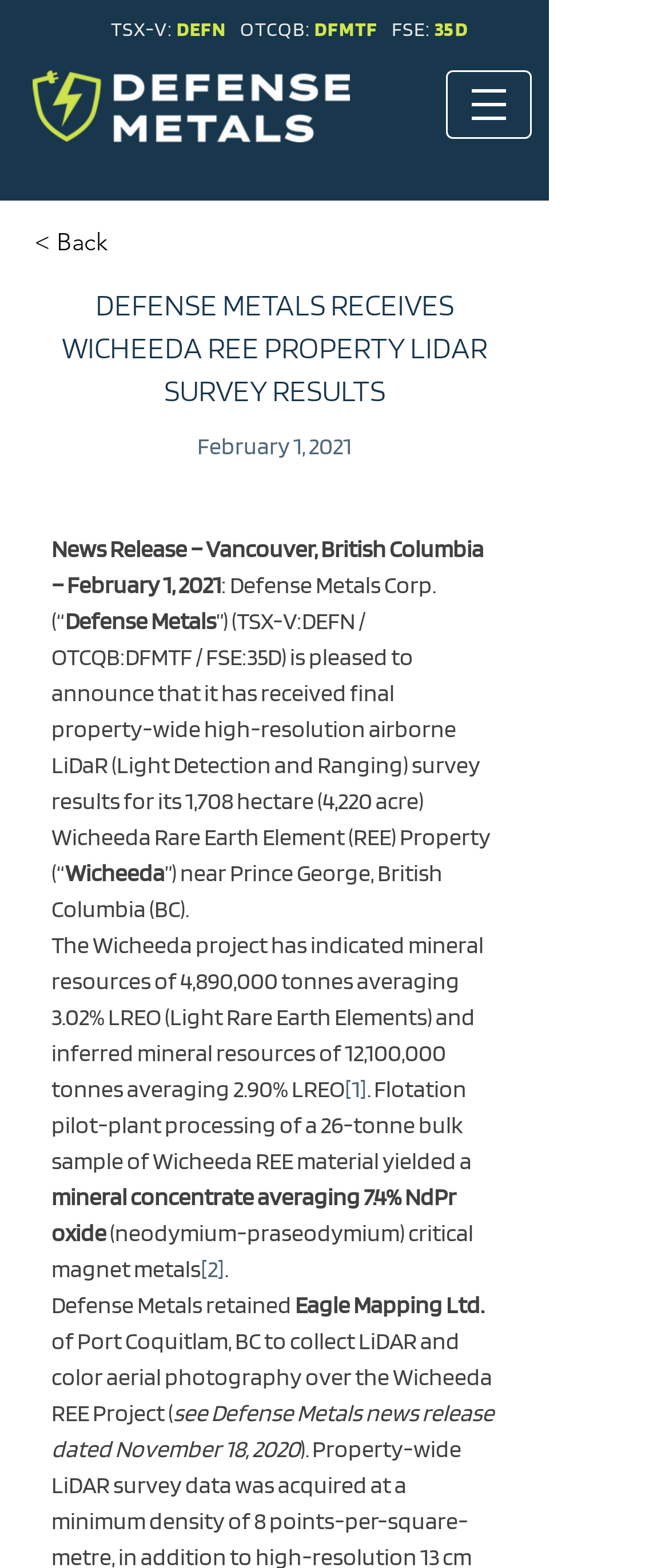Please provide a brief answer to the question using only one word or phrase: 
What is the name of the project mentioned in the news release?

Wicheeda REE Property